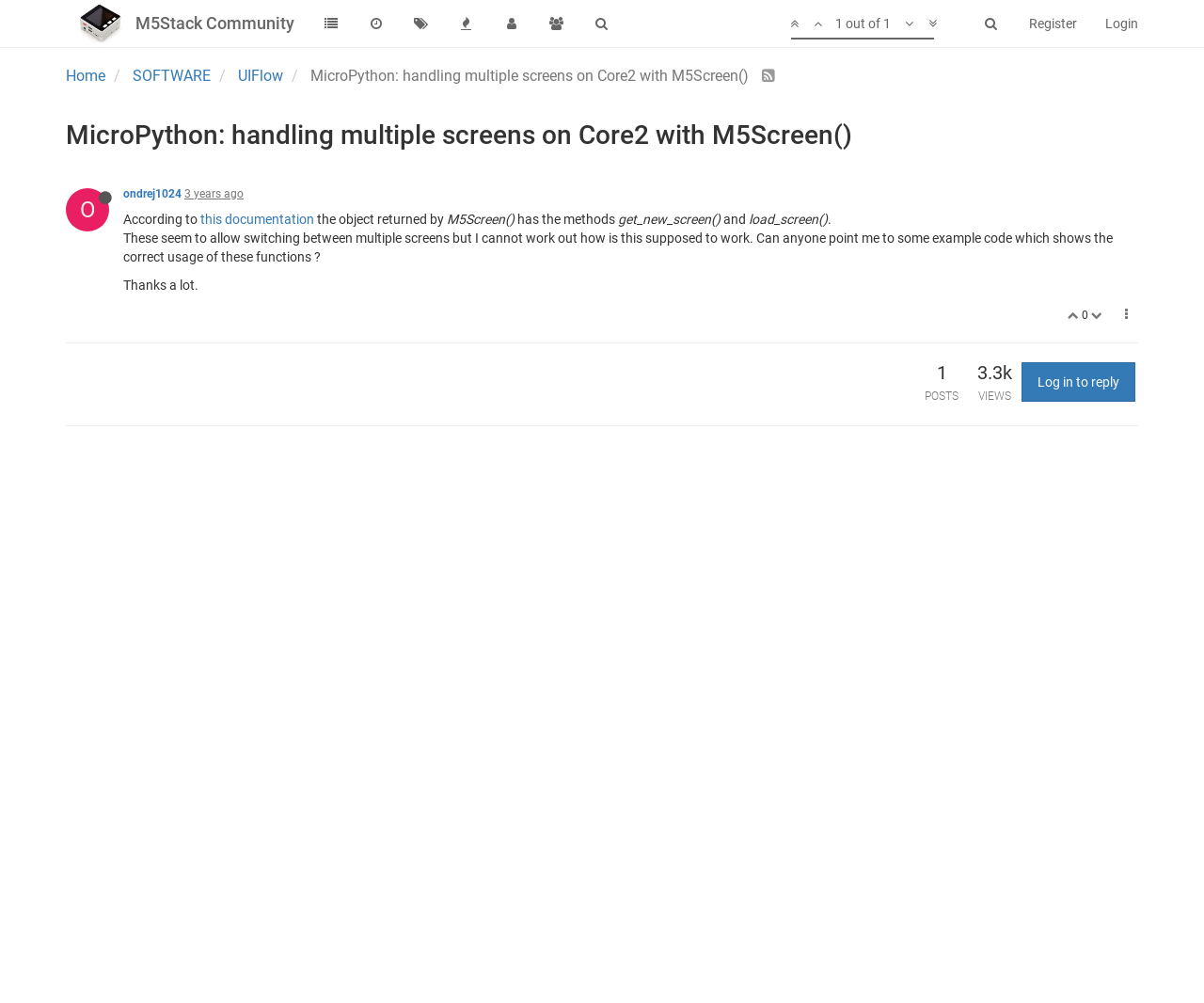Find the bounding box coordinates for the area you need to click to carry out the instruction: "Search for something". The coordinates should be four float numbers between 0 and 1, indicated as [left, top, right, bottom].

[0.791, 0.004, 0.855, 0.043]